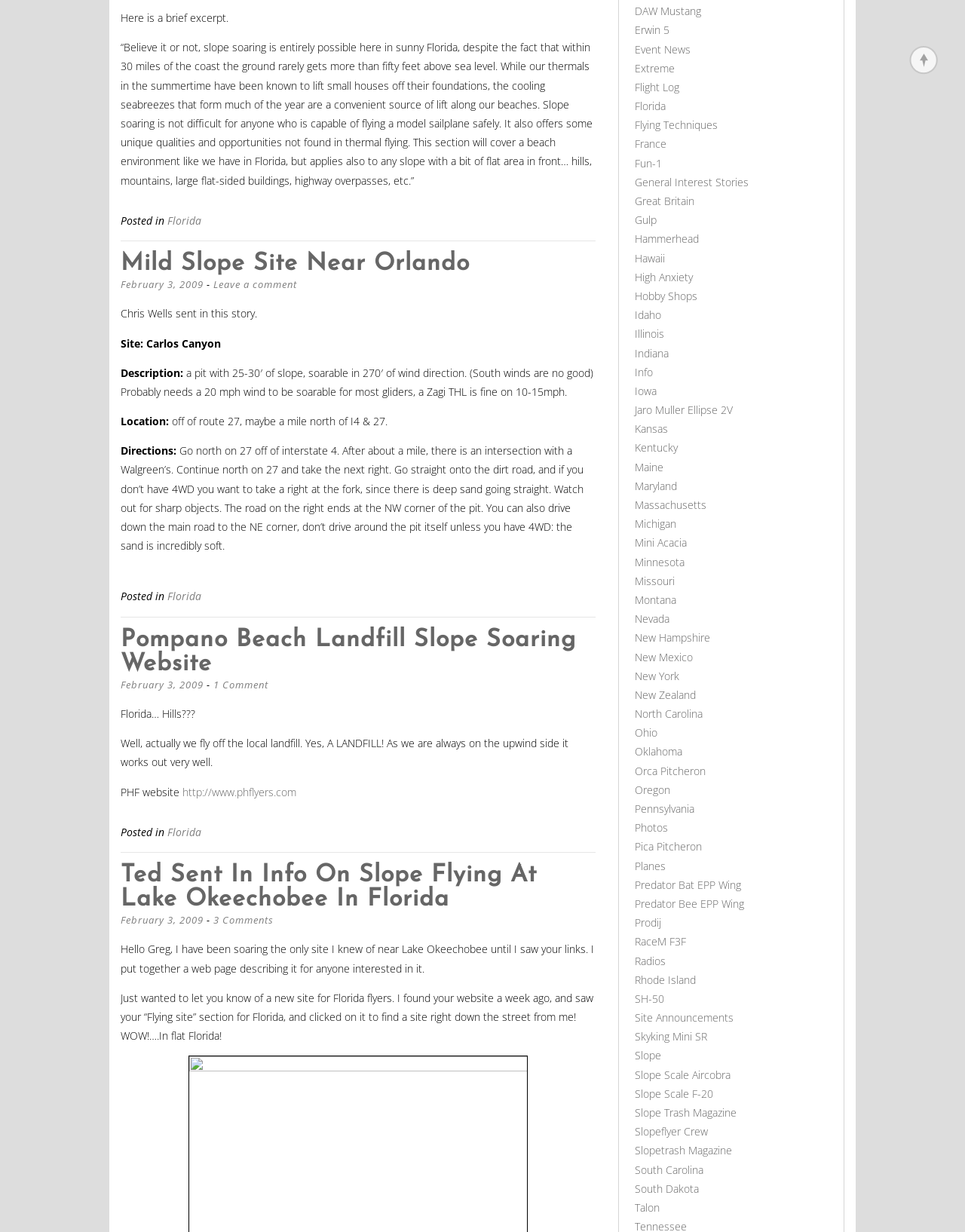What is the name of the website mentioned in the second article?
Please respond to the question with as much detail as possible.

The second article mentions a website related to slope soaring, and the name of the website is PHF website. The website is likely related to the Pompano Beach Landfill slope soaring site mentioned in the article.